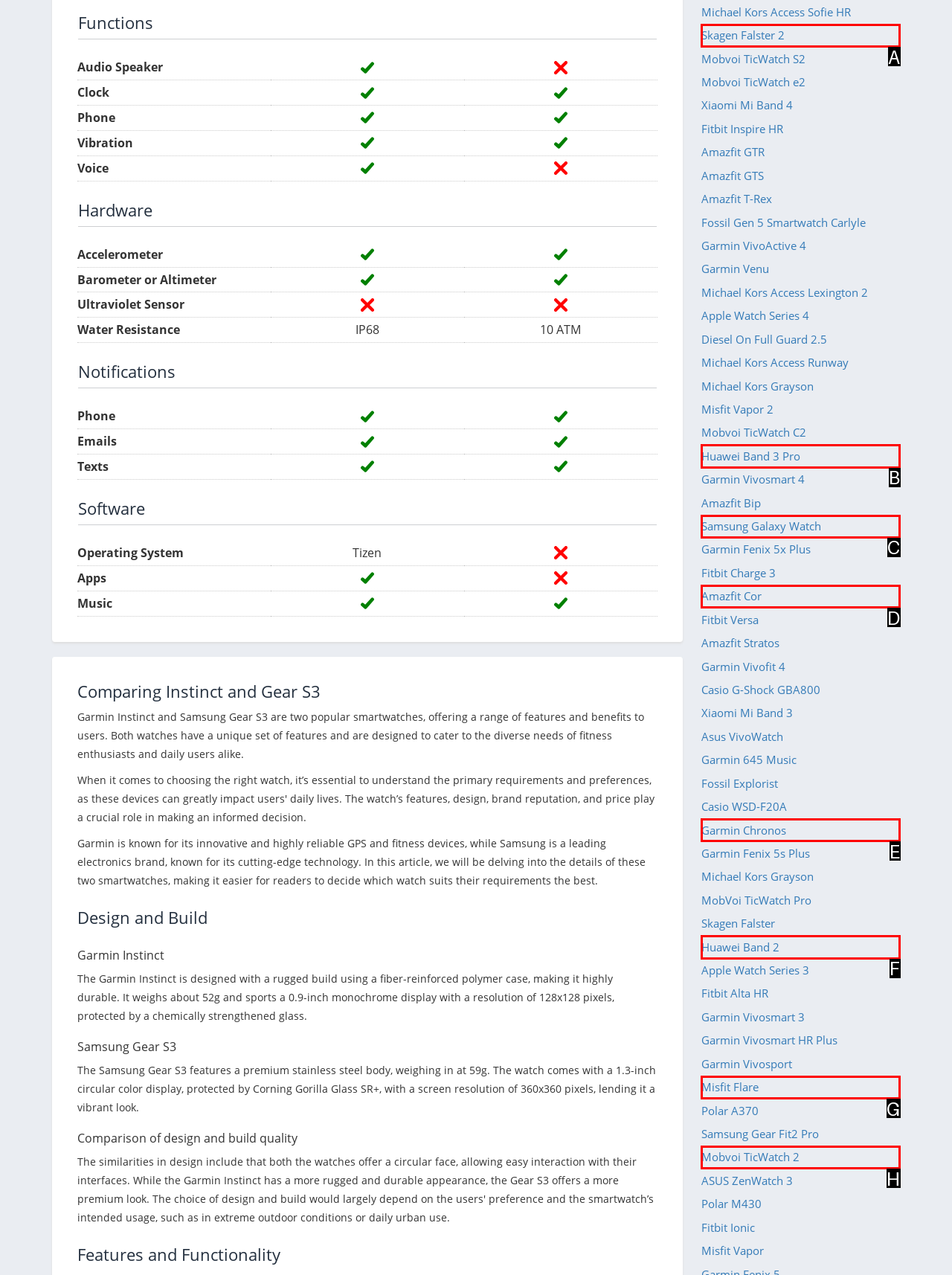From the given choices, identify the element that matches: Amazfit Cor
Answer with the letter of the selected option.

D